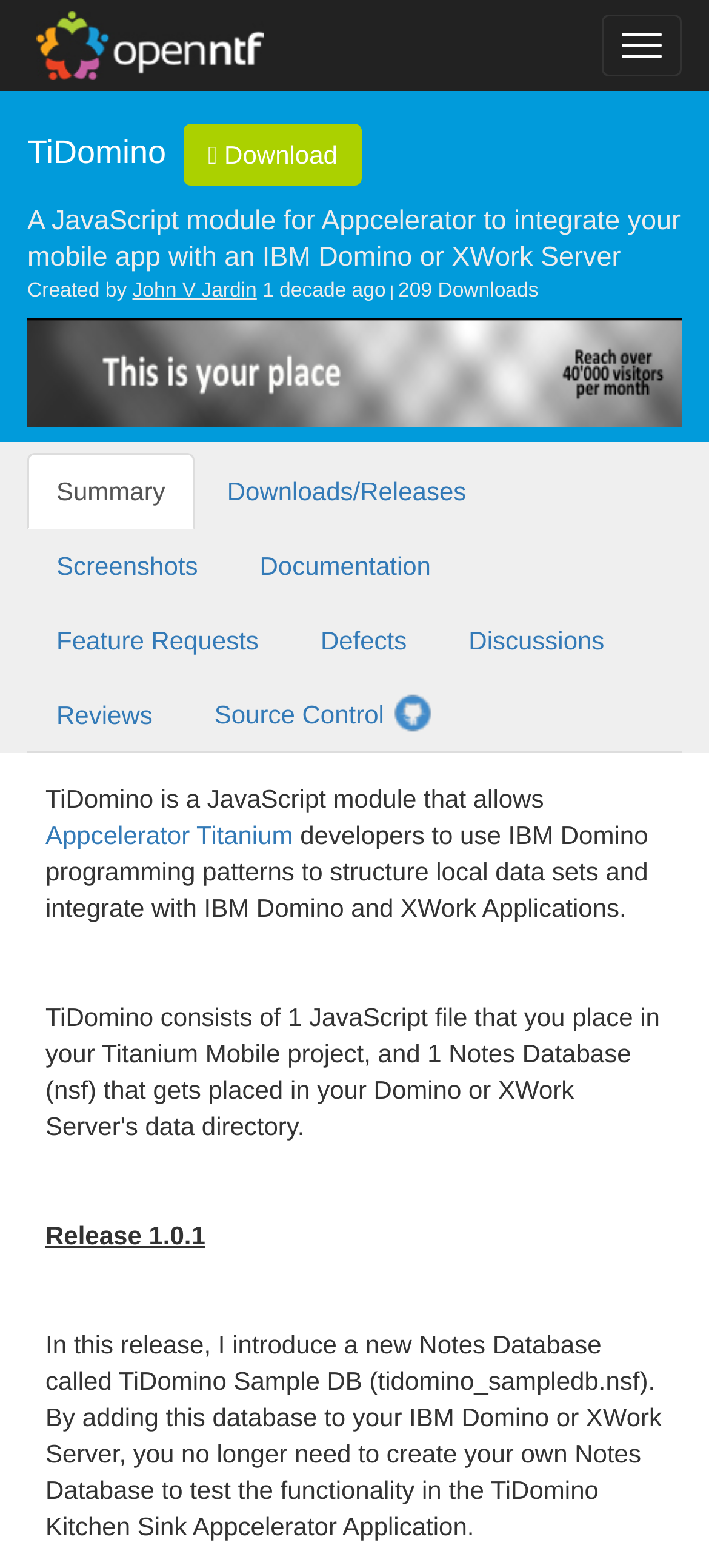What is the latest release of the TiDomino JavaScript module?
Please craft a detailed and exhaustive response to the question.

The latest release of the TiDomino JavaScript module can be found in the StaticText 'Release 1.0.1' which is a child element of the Root Element.